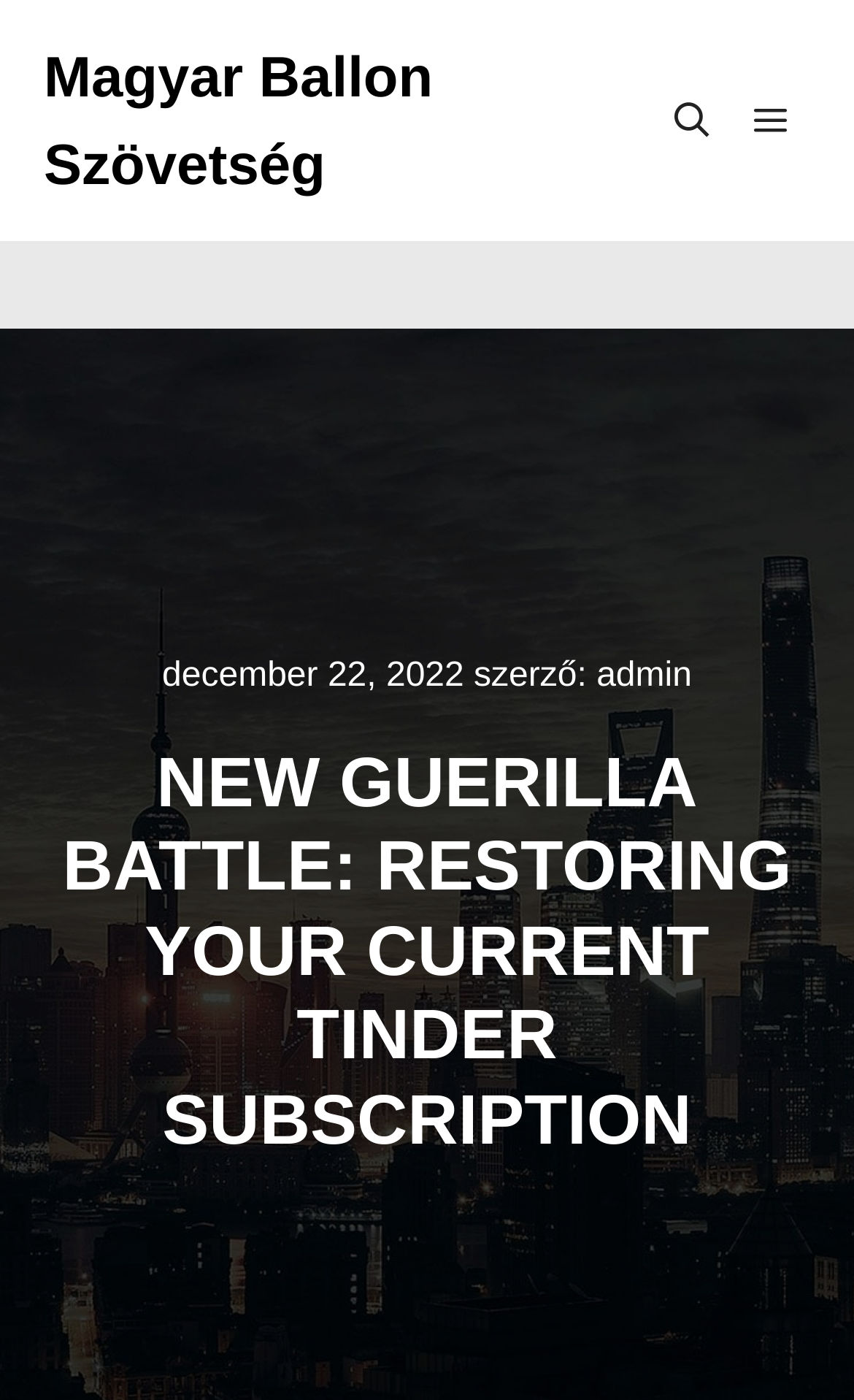Provide a one-word or brief phrase answer to the question:
What is the date of the article?

December 22, 2022